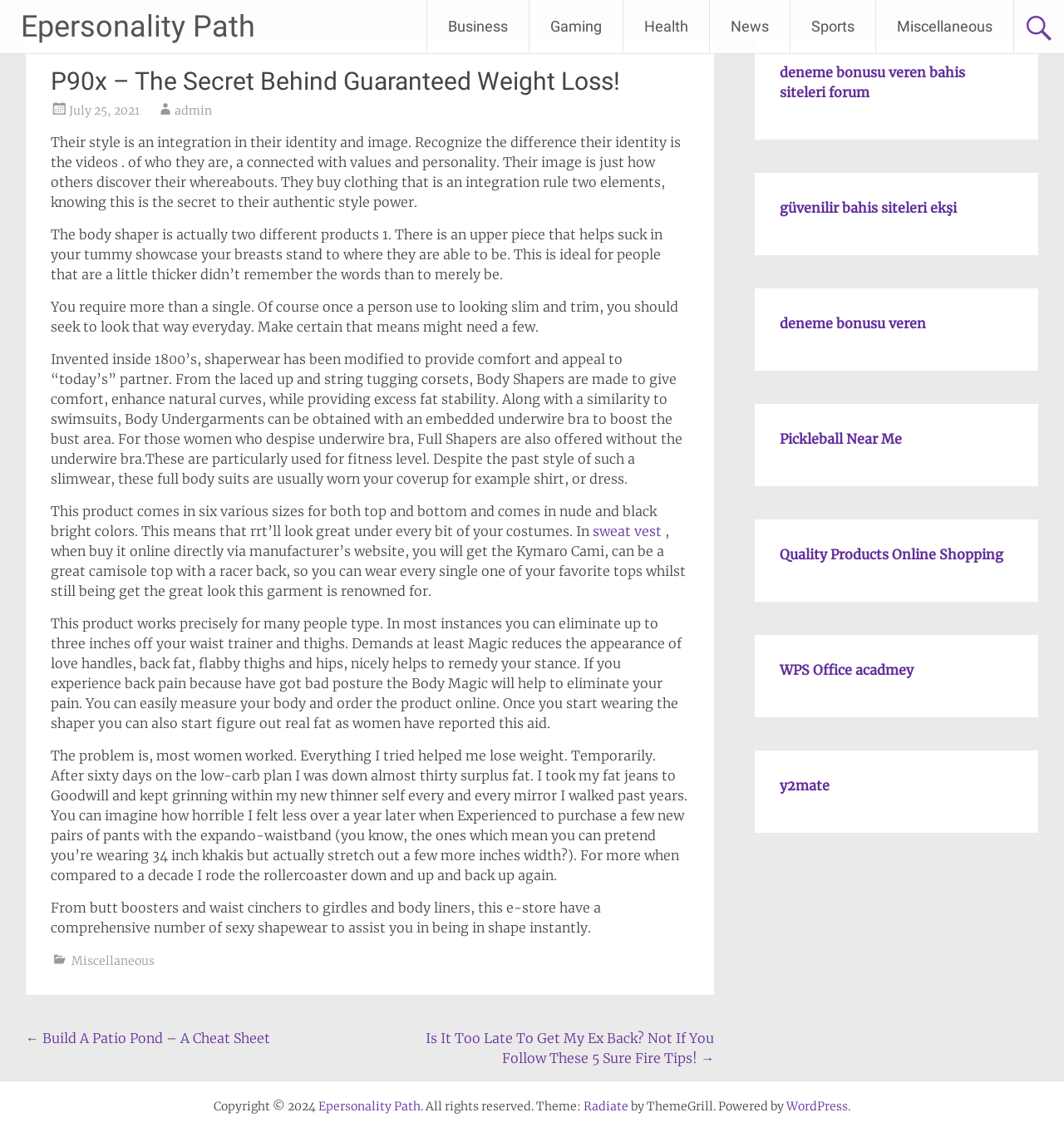Please determine the bounding box coordinates of the section I need to click to accomplish this instruction: "Visit the 'Miscellaneous' category".

[0.823, 0.0, 0.952, 0.047]